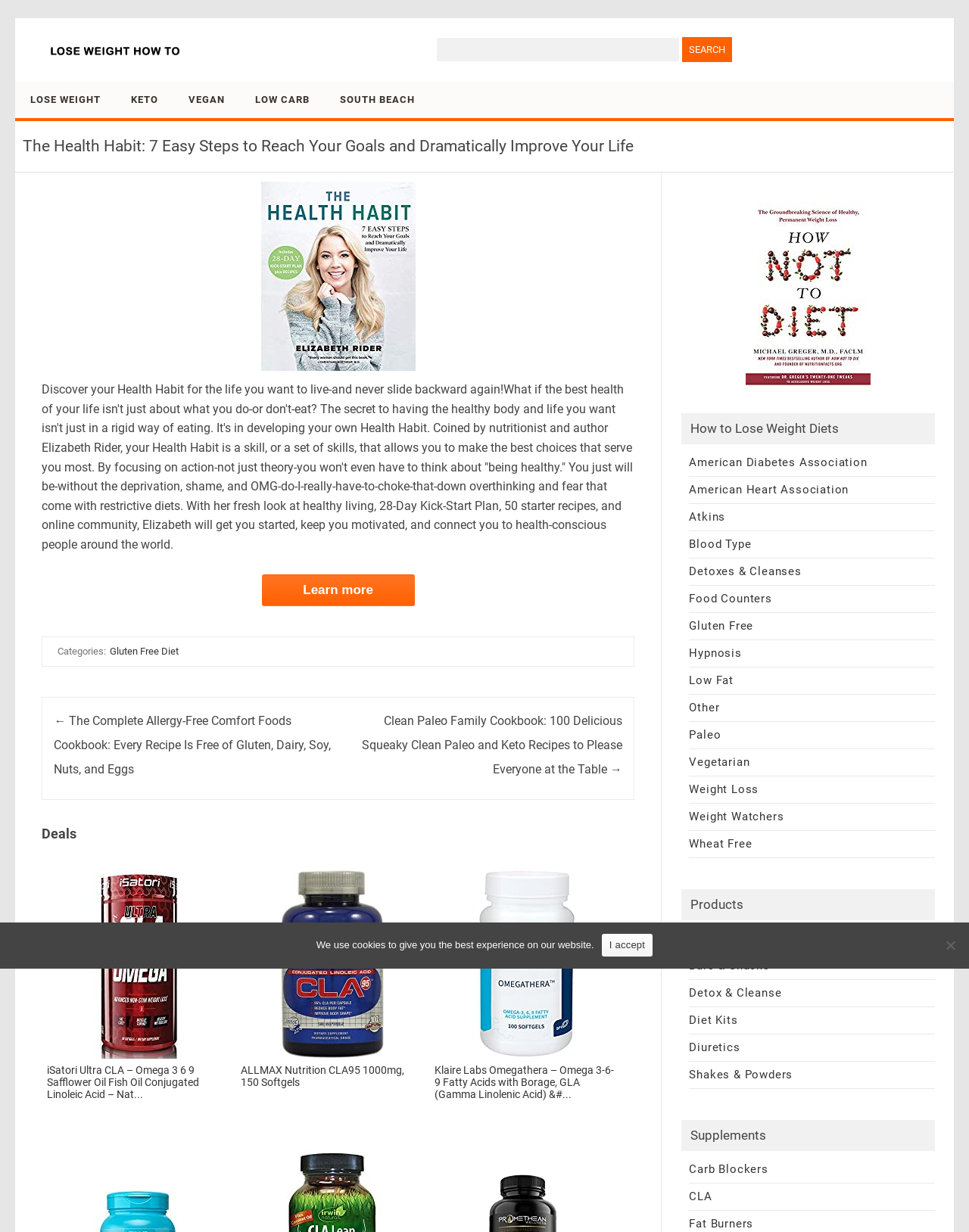Refer to the element description parent_node: Search for: value="Search" and identify the corresponding bounding box in the screenshot. Format the coordinates as (top-left x, top-left y, bottom-right x, bottom-right y) with values in the range of 0 to 1.

[0.704, 0.03, 0.755, 0.05]